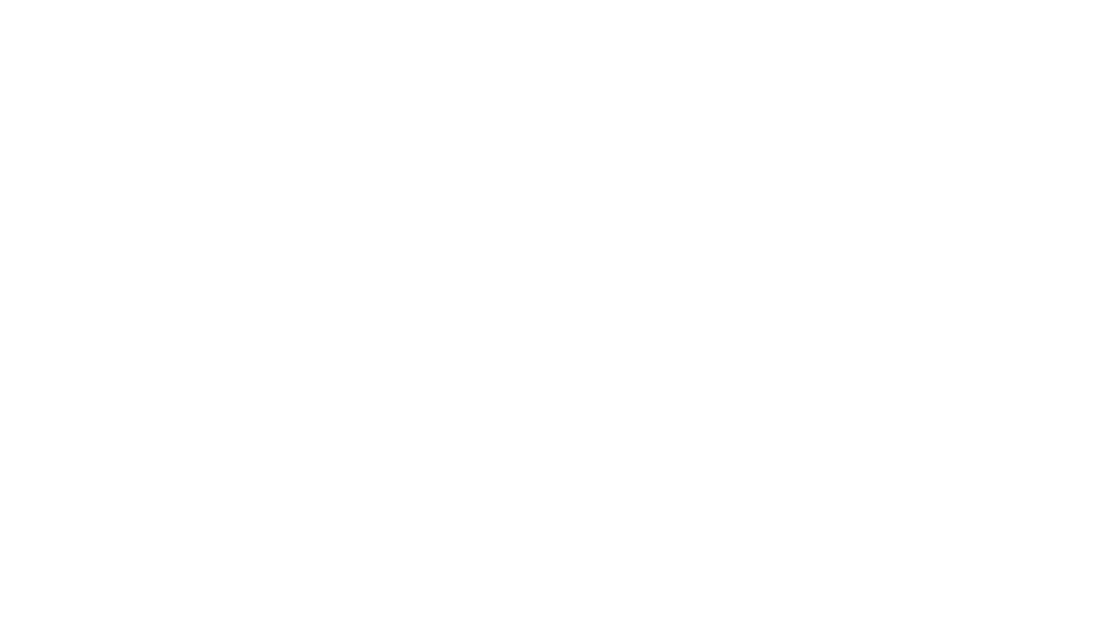What is the occasion being celebrated?
From the image, respond using a single word or phrase.

Amber and Bryce's celebration